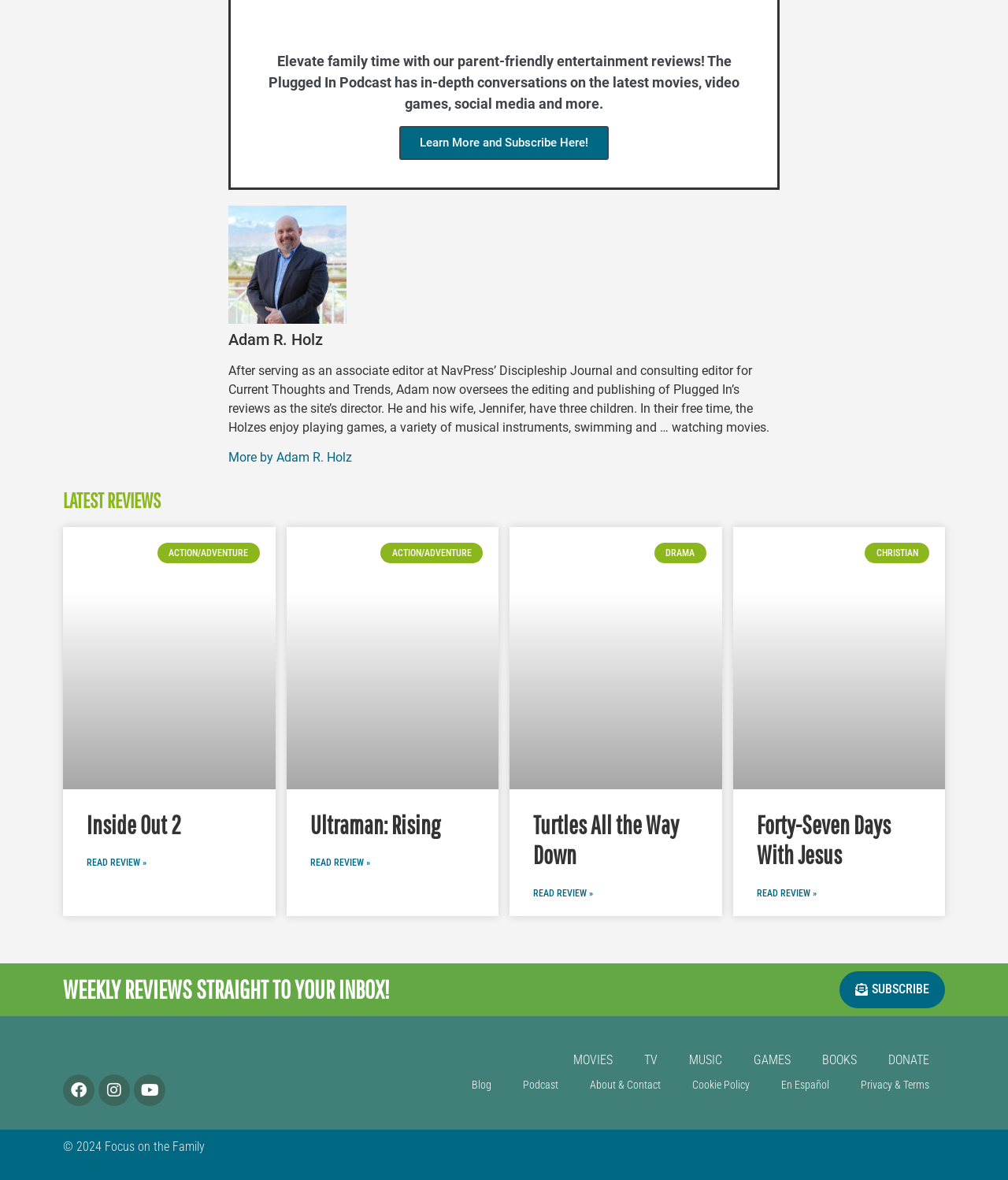Determine the bounding box coordinates of the clickable element necessary to fulfill the instruction: "Explore the movies section". Provide the coordinates as four float numbers within the 0 to 1 range, i.e., [left, top, right, bottom].

[0.553, 0.888, 0.623, 0.909]